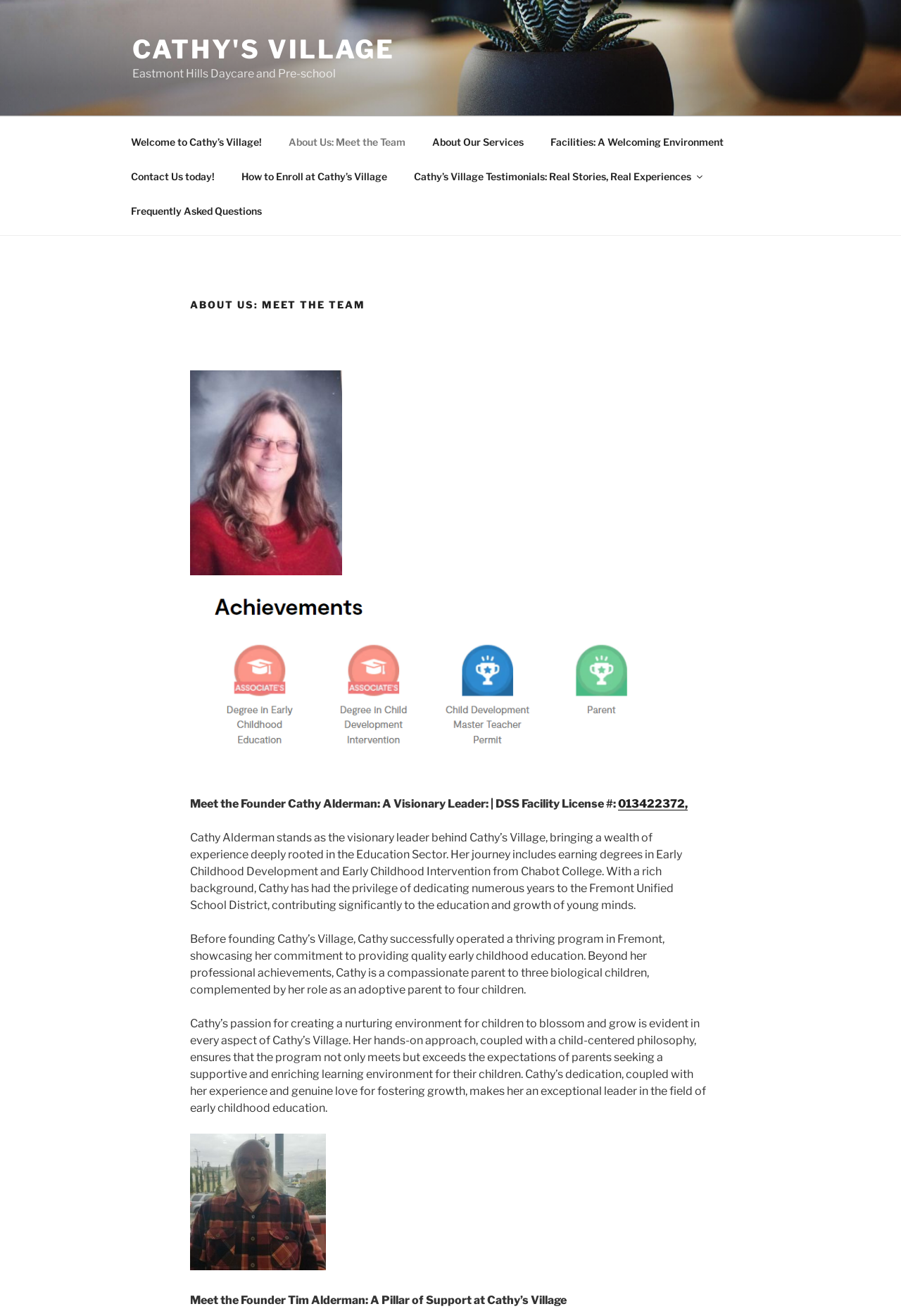Determine the bounding box coordinates of the clickable region to execute the instruction: "Click on the 'About Us: Meet the Team' link". The coordinates should be four float numbers between 0 and 1, denoted as [left, top, right, bottom].

[0.306, 0.094, 0.463, 0.121]